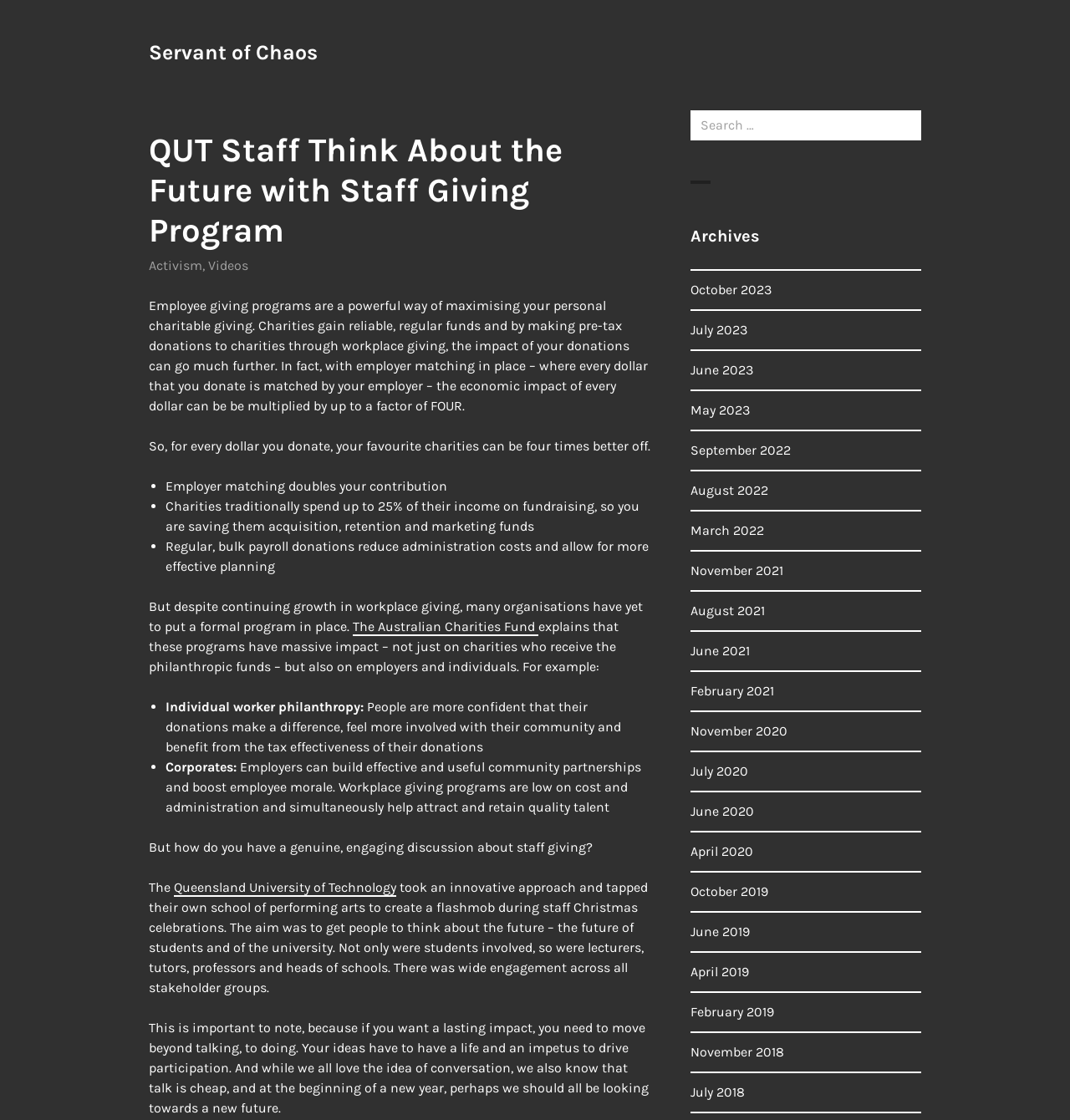Identify the bounding box coordinates for the UI element that matches this description: "Servant of Chaos".

[0.139, 0.036, 0.297, 0.057]